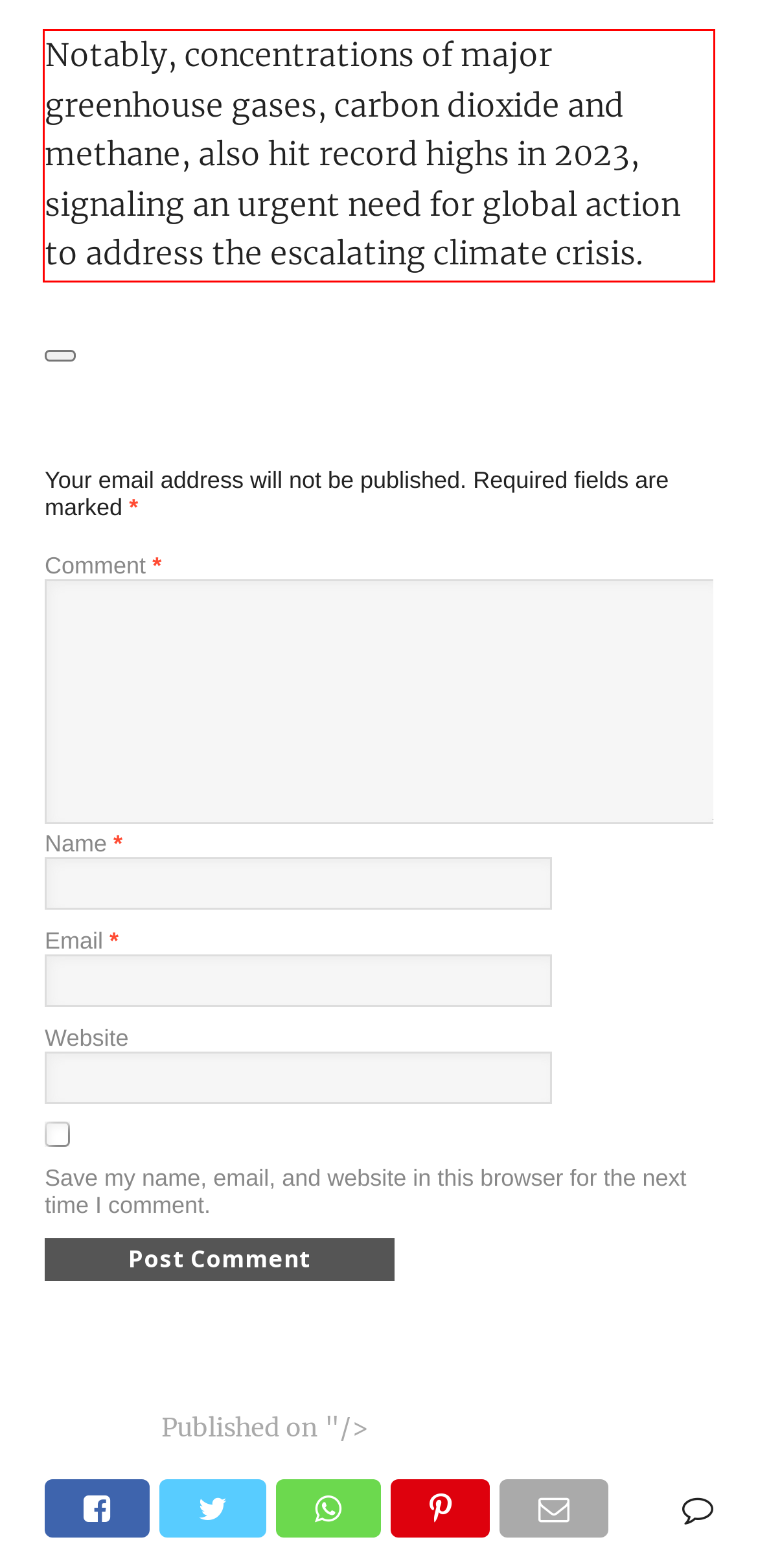Locate the red bounding box in the provided webpage screenshot and use OCR to determine the text content inside it.

Notably, concentrations of major greenhouse gases, carbon dioxide and methane, also hit record highs in 2023, signaling an urgent need for global action to address the escalating climate crisis.